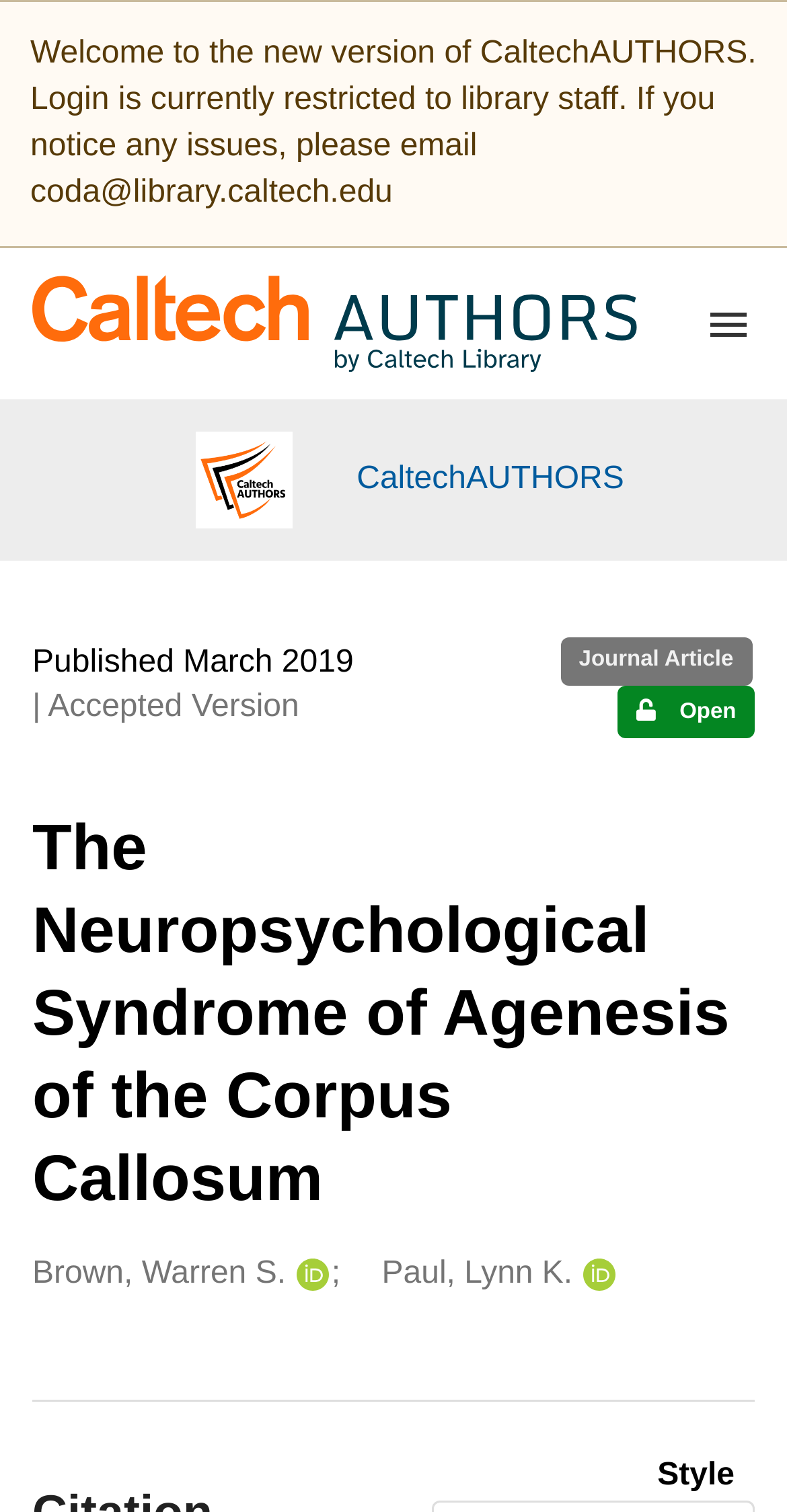Determine the bounding box coordinates of the clickable element necessary to fulfill the instruction: "check the publication date". Provide the coordinates as four float numbers within the 0 to 1 range, i.e., [left, top, right, bottom].

[0.041, 0.426, 0.449, 0.449]